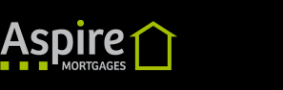Thoroughly describe everything you see in the image.

The image features the logo of Aspire Mortgages, prominently displaying the company name "Aspire" in a modern, bold typeface, alongside the word "MORTGAGES" in a slightly smaller font below. The logo is complemented by a stylized graphic of a house, represented by a simple outline. The color scheme incorporates shades of grey and a vibrant green, reflecting a contemporary and professional aesthetic that aligns with the industry of mortgage brokerage. This logo serves as a visual anchor for the company's branding, suggesting a focus on support for first-time homebuyers and conveying a message of aspiration and stability in the housing market.